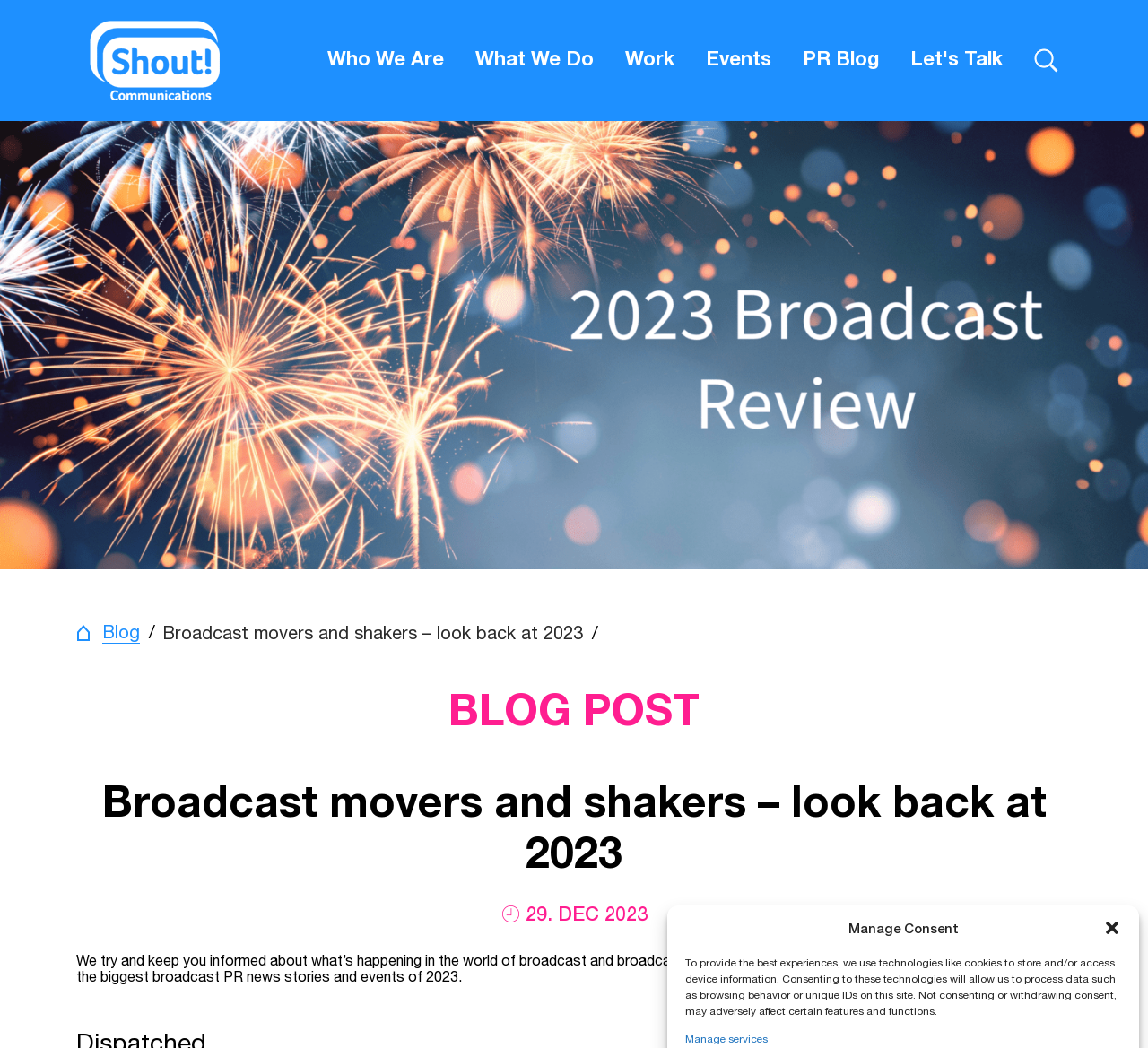Please identify the bounding box coordinates of the element that needs to be clicked to perform the following instruction: "Visit the 'Shout Communications' website".

[0.078, 0.015, 0.191, 0.1]